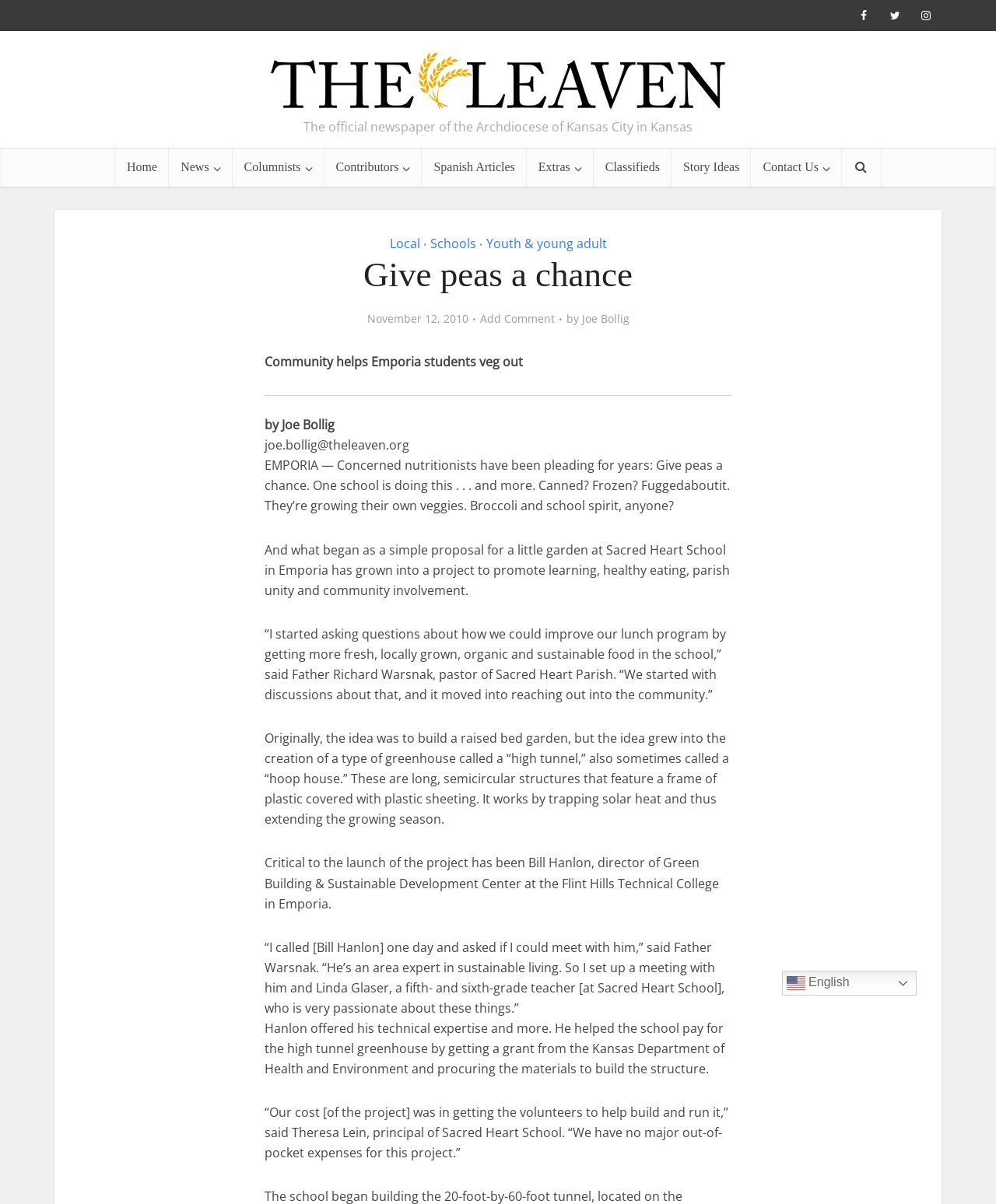Identify and provide the bounding box coordinates of the UI element described: "Youth & young adult". The coordinates should be formatted as [left, top, right, bottom], with each number being a float between 0 and 1.

[0.488, 0.195, 0.609, 0.209]